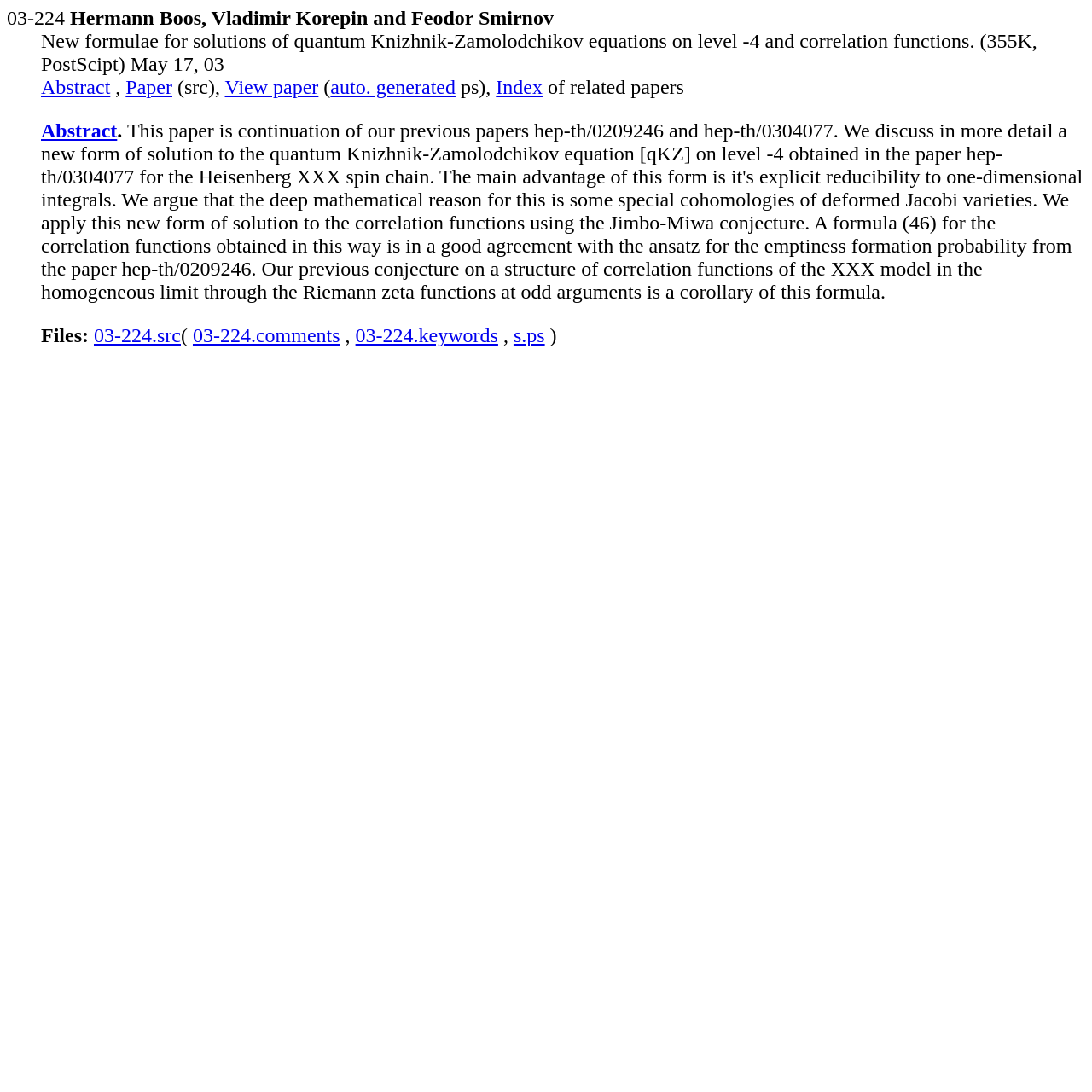Review the image closely and give a comprehensive answer to the question: What are the available file formats for this paper?

I found the available file format for this paper by looking at the static text element that describes the paper, which mentions the file format as 'PostScript'.